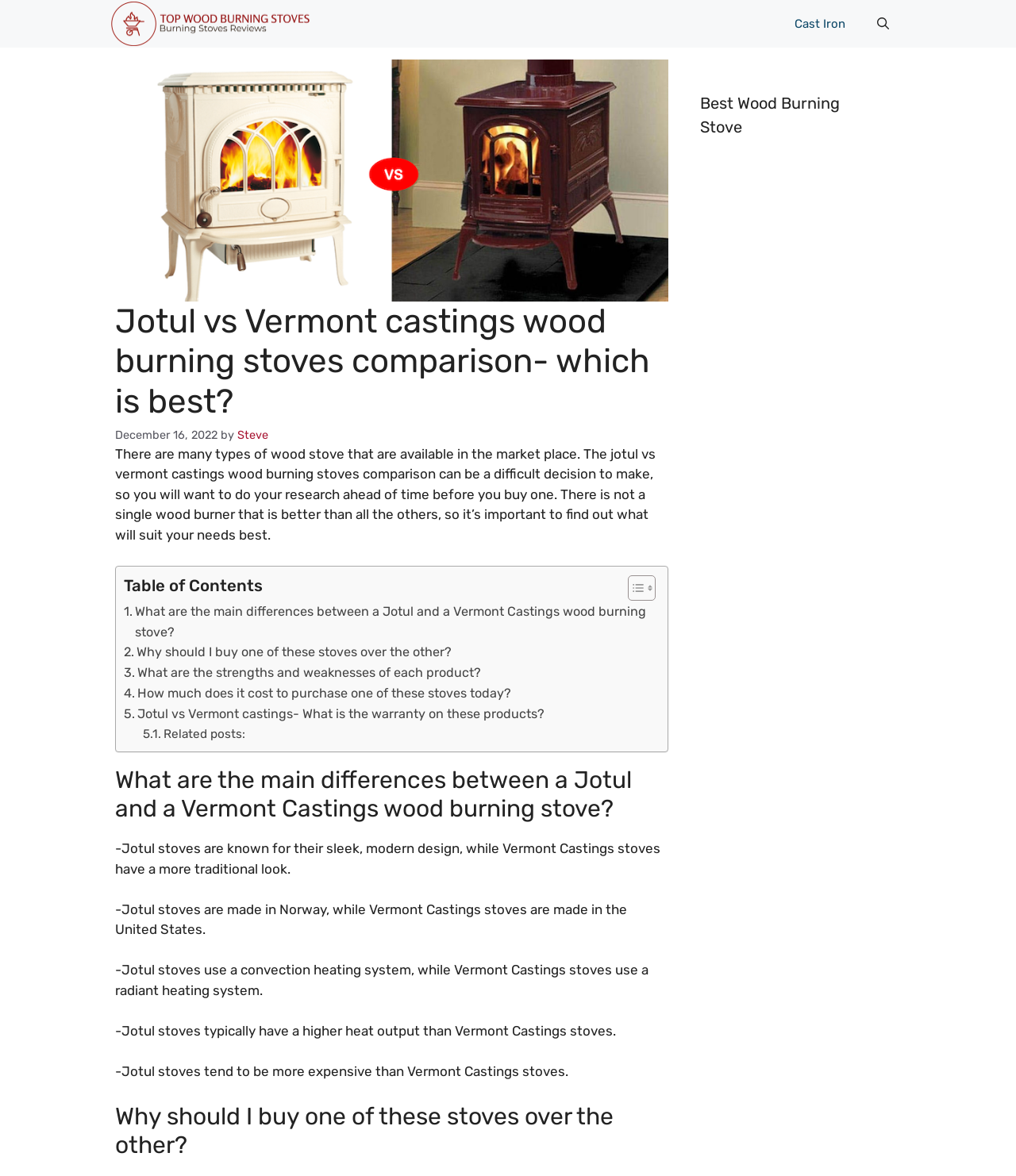Answer the question below with a single word or a brief phrase: 
Which stoves typically have a higher heat output?

Jotul stoves